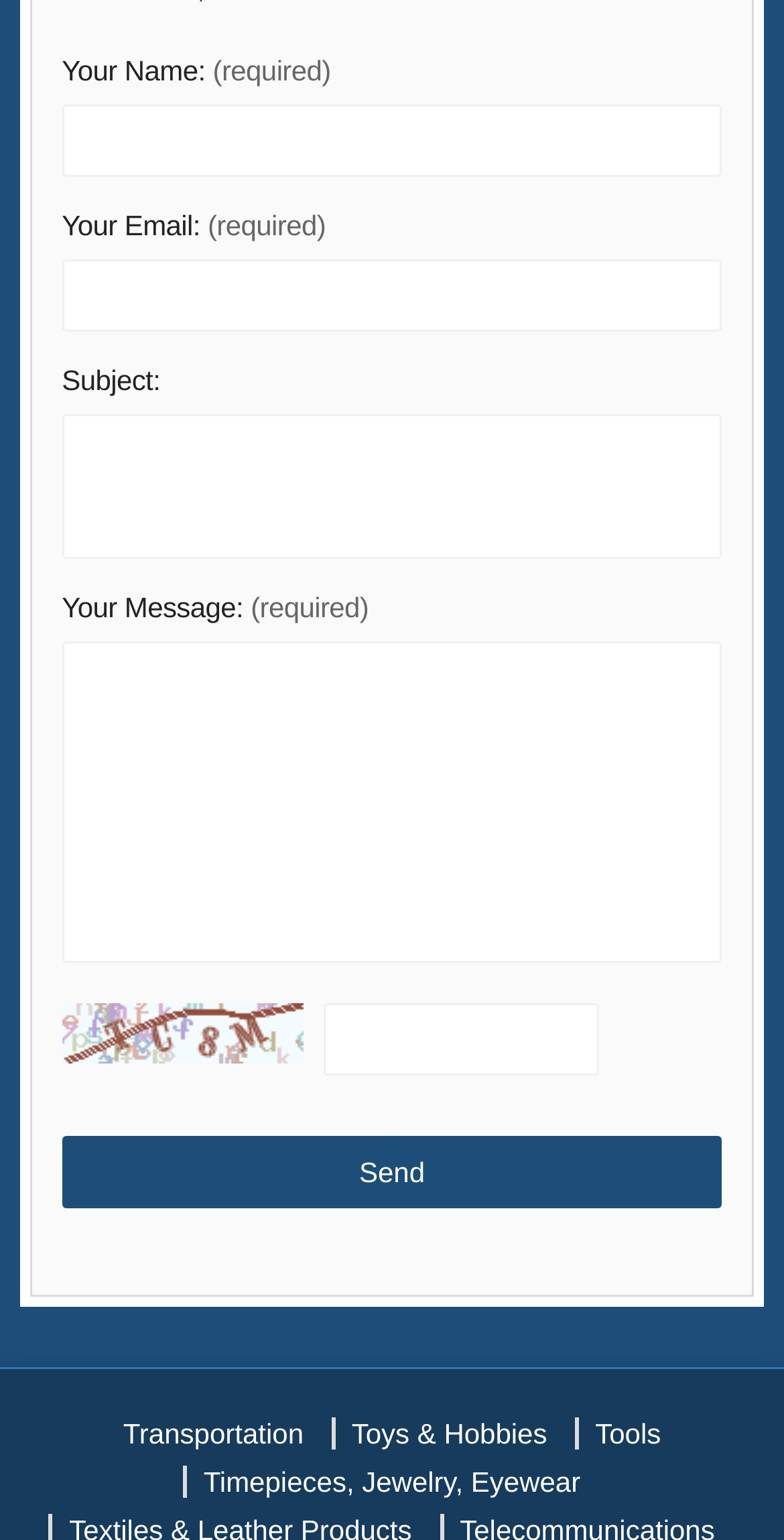Please give the bounding box coordinates of the area that should be clicked to fulfill the following instruction: "Click on Send". The coordinates should be in the format of four float numbers from 0 to 1, i.e., [left, top, right, bottom].

[0.079, 0.738, 0.921, 0.785]